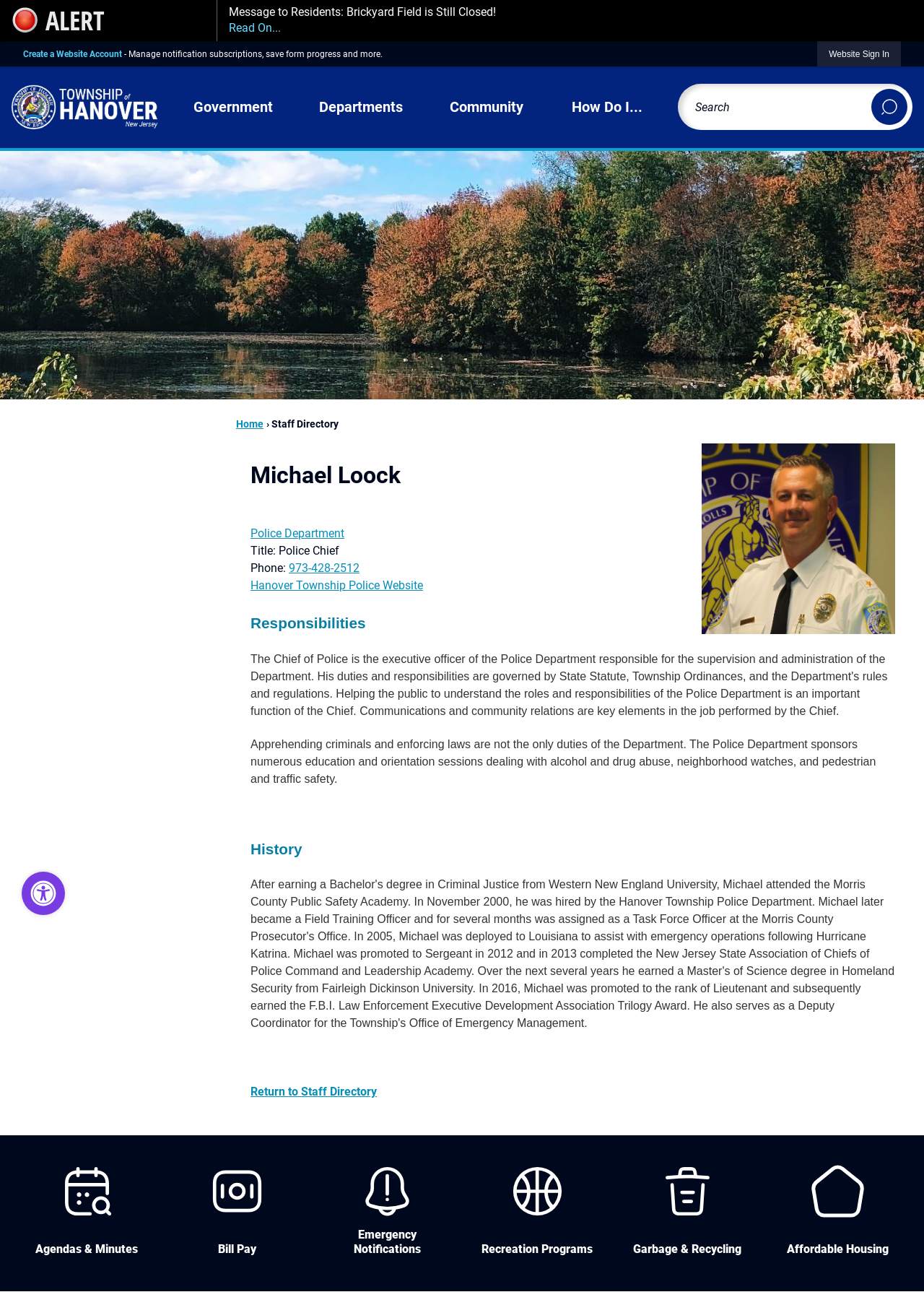Using the webpage screenshot and the element description Return to Staff Directory, determine the bounding box coordinates. Specify the coordinates in the format (top-left x, top-left y, bottom-right x, bottom-right y) with values ranging from 0 to 1.

[0.271, 0.839, 0.408, 0.85]